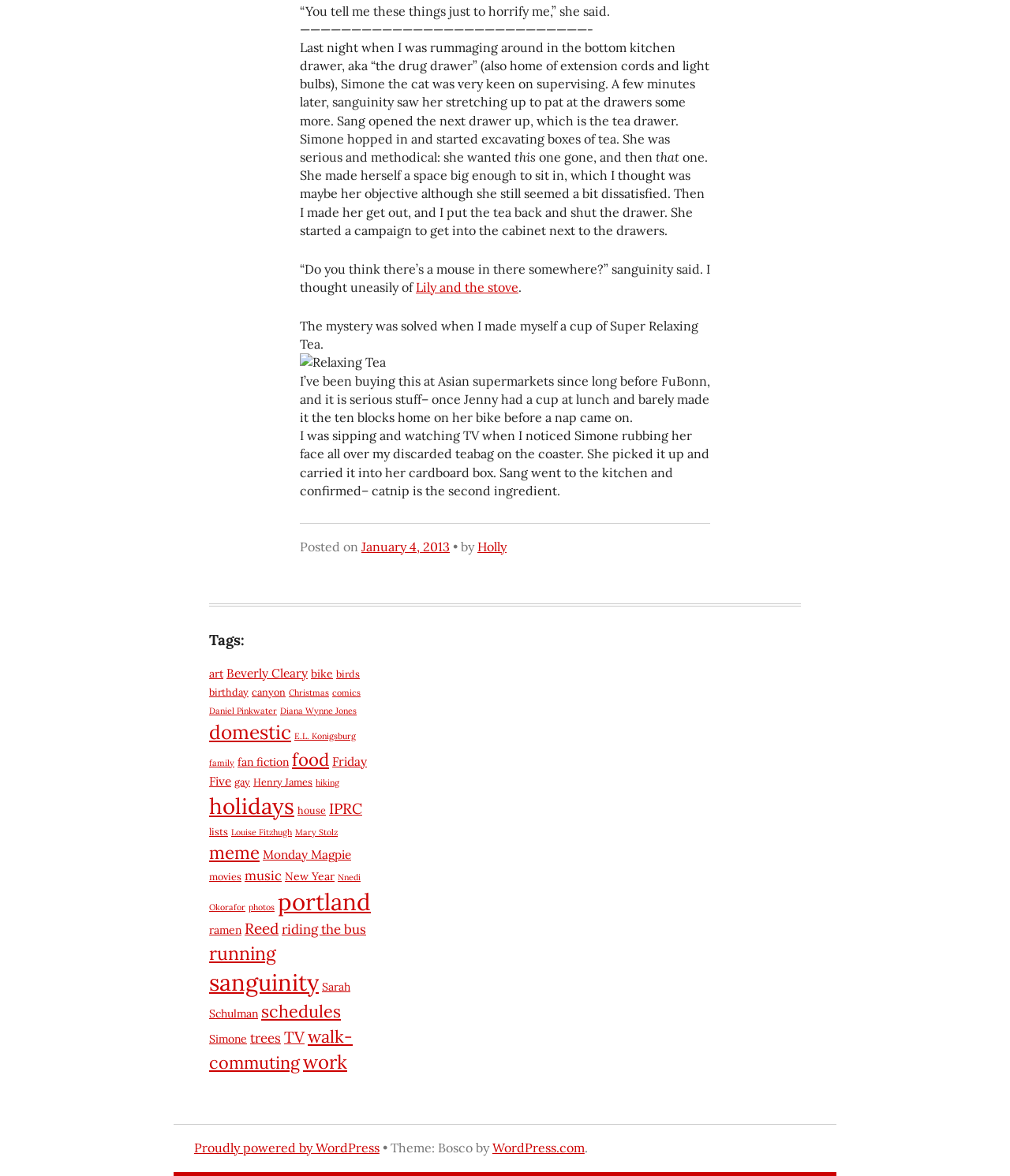Bounding box coordinates are specified in the format (top-left x, top-left y, bottom-right x, bottom-right y). All values are floating point numbers bounded between 0 and 1. Please provide the bounding box coordinate of the region this sentence describes: Sdli Scouter

None